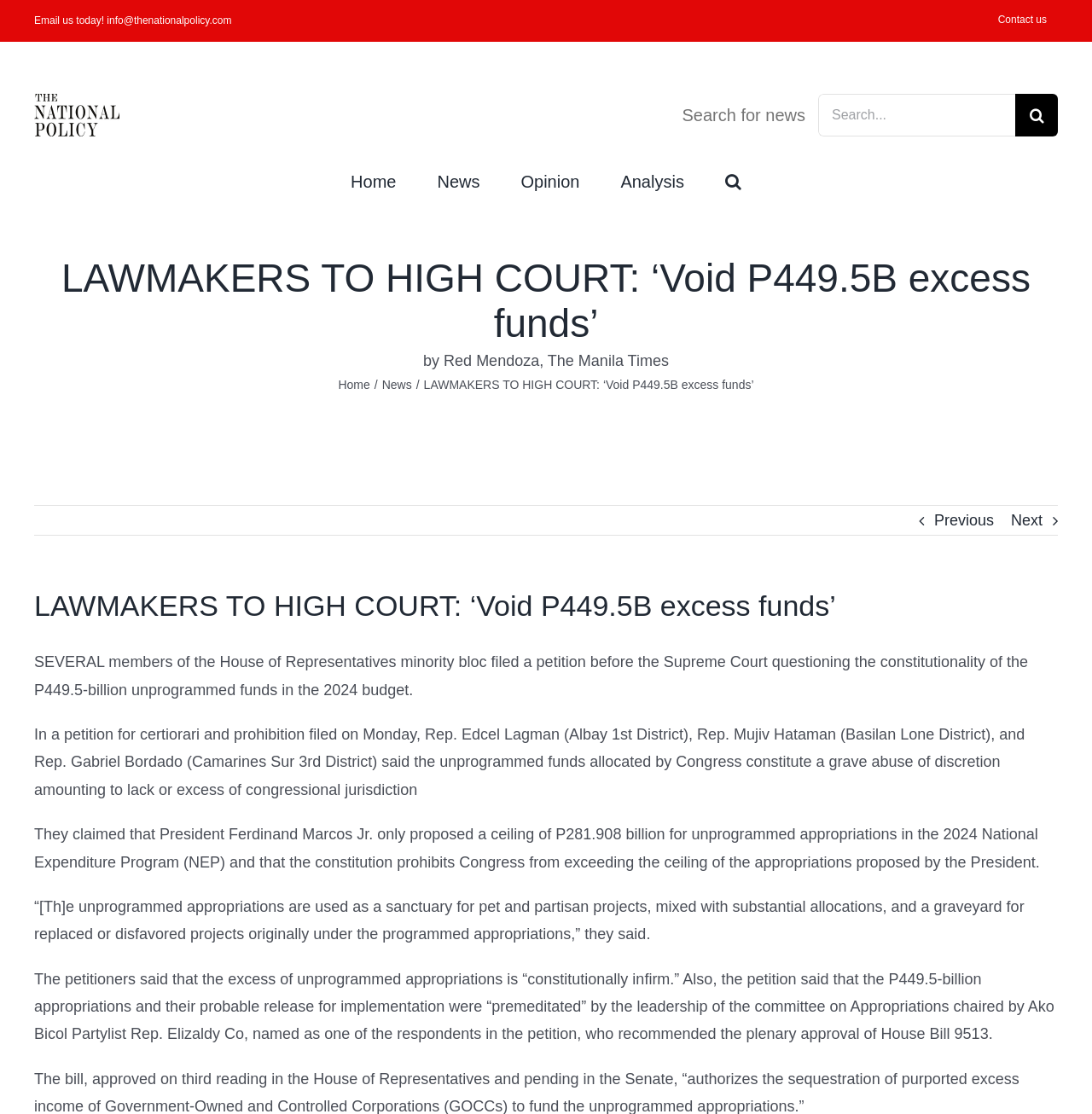Can you find the bounding box coordinates for the element that needs to be clicked to execute this instruction: "Read the news article"? The coordinates should be given as four float numbers between 0 and 1, i.e., [left, top, right, bottom].

[0.031, 0.23, 0.969, 0.311]